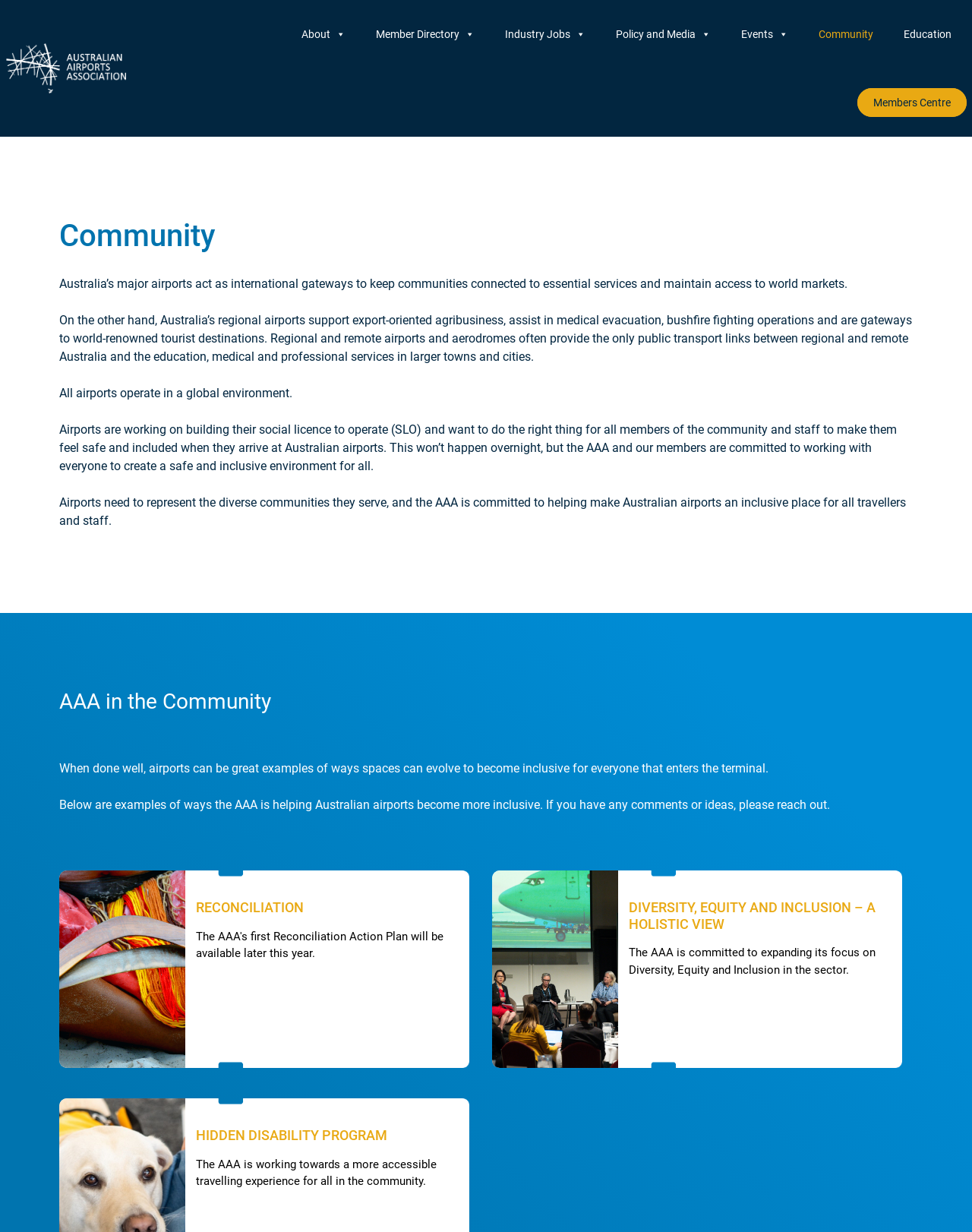Find and indicate the bounding box coordinates of the region you should select to follow the given instruction: "Click the Australian Airports Association logo".

[0.006, 0.035, 0.13, 0.076]